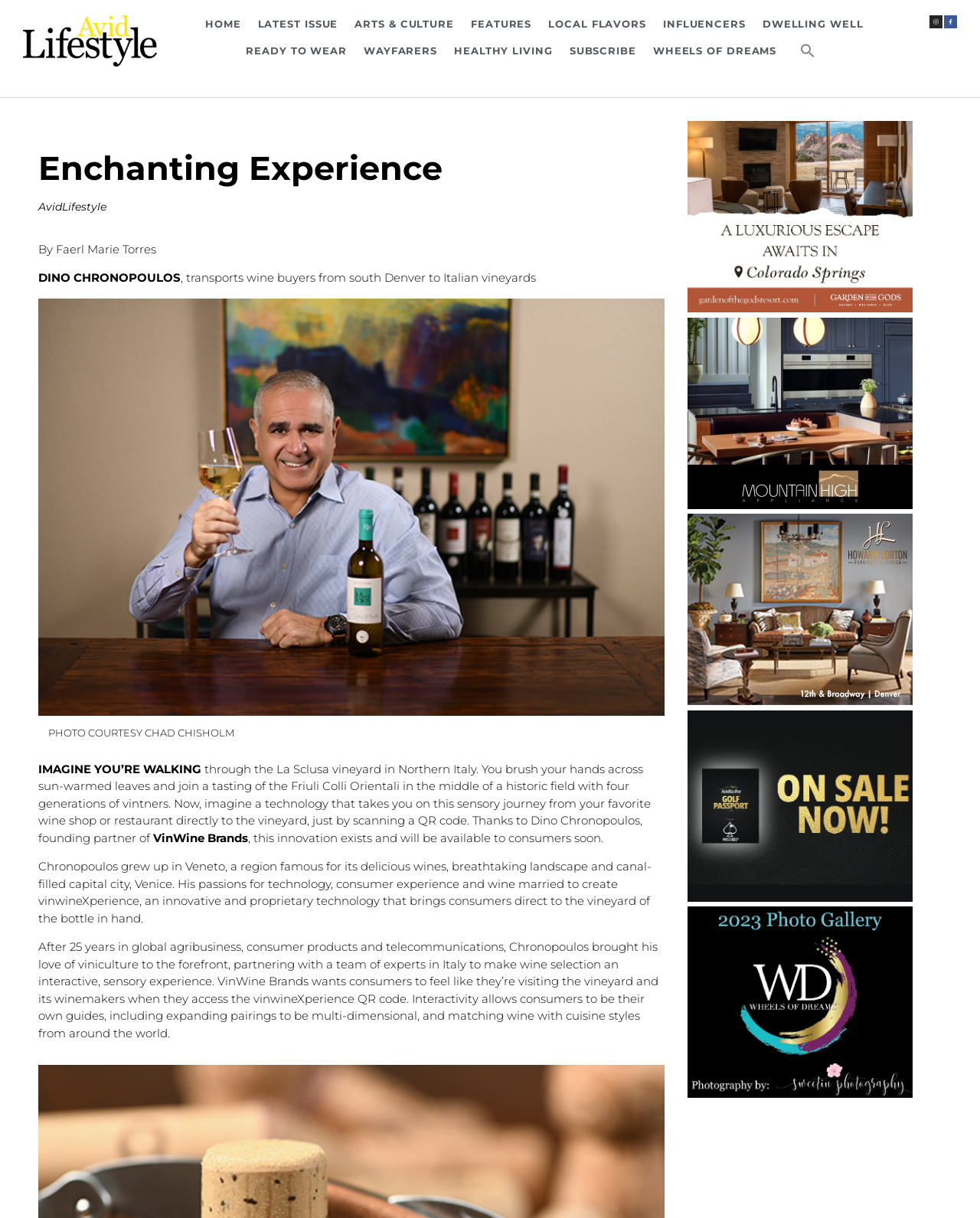Offer a detailed explanation of the webpage layout and contents.

This webpage is about Dino Chronopoulos, a wine enthusiast who transports wine buyers from south Denver to Italian vineyards. The page has a header section with a close button at the top right corner, followed by a navigation menu with links to various sections such as Home, Latest Issue, Arts & Culture, and more. Below the navigation menu, there is a large heading "Enchanting Experience" with a subheading "AvidLifestyle".

The main content of the page is divided into two columns. The left column has a large image with a caption "PHOTO COURTESY CHAD CHISHOLM". Below the image, there is a series of paragraphs describing Dino Chronopoulos' background and his innovative technology, vinwineXperience, which allows consumers to experience wine selection in an interactive and sensory way.

The right column has a series of advertisements and images, including a search icon link at the top. There are four images with links to different pages, including "GardenofGods_-April.jpg", "300x250.jpg", "Side-Bar-Banner-Ad-Avid-FEB-24.jpg", and "GolfP-01.jpg". At the bottom of the right column, there is another image with a link to "GalleryBlock2-01.jpg".

Throughout the page, there are social media links to Instagram and Facebook at the top right corner, and a subscribe link at the bottom right corner. The overall layout of the page is clean and easy to navigate, with clear headings and concise text.